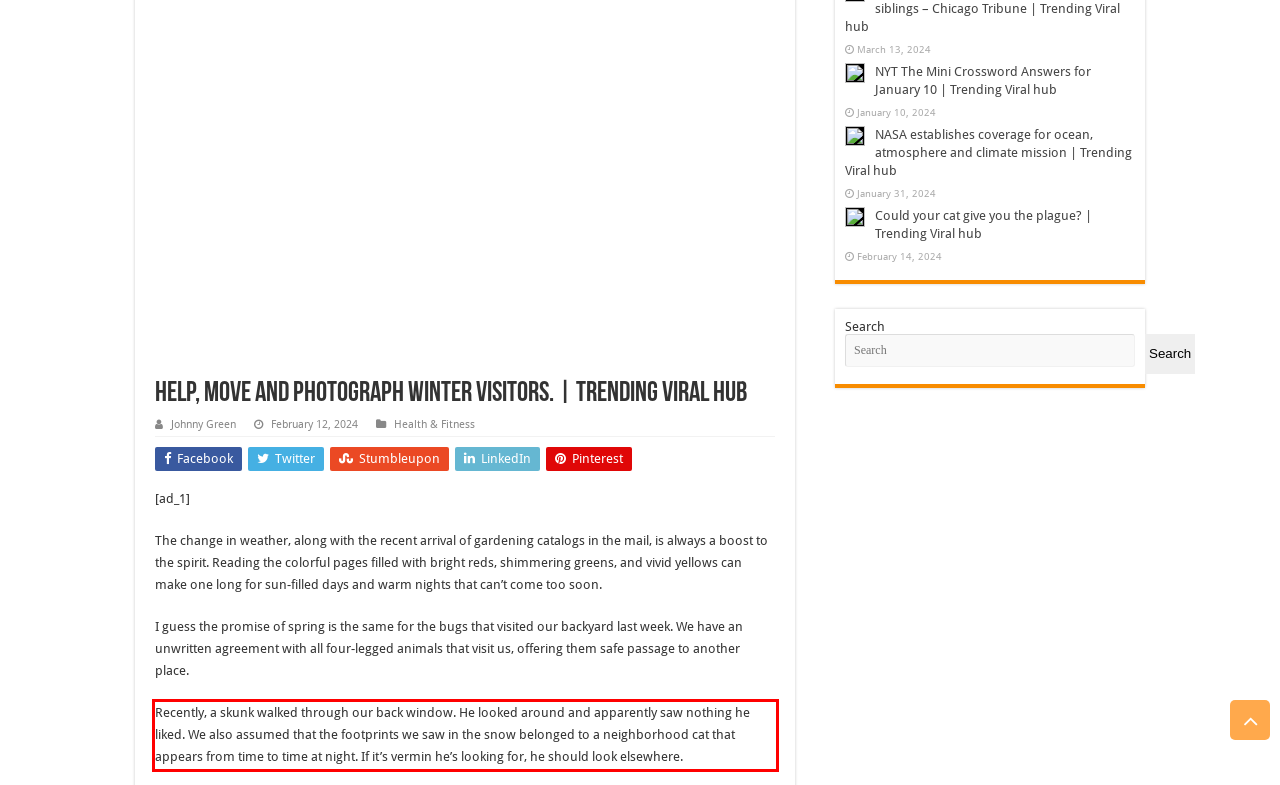Please extract the text content within the red bounding box on the webpage screenshot using OCR.

Recently, a skunk walked through our back window. He looked around and apparently saw nothing he liked. We also assumed that the footprints we saw in the snow belonged to a neighborhood cat that appears from time to time at night. If it’s vermin he’s looking for, he should look elsewhere.